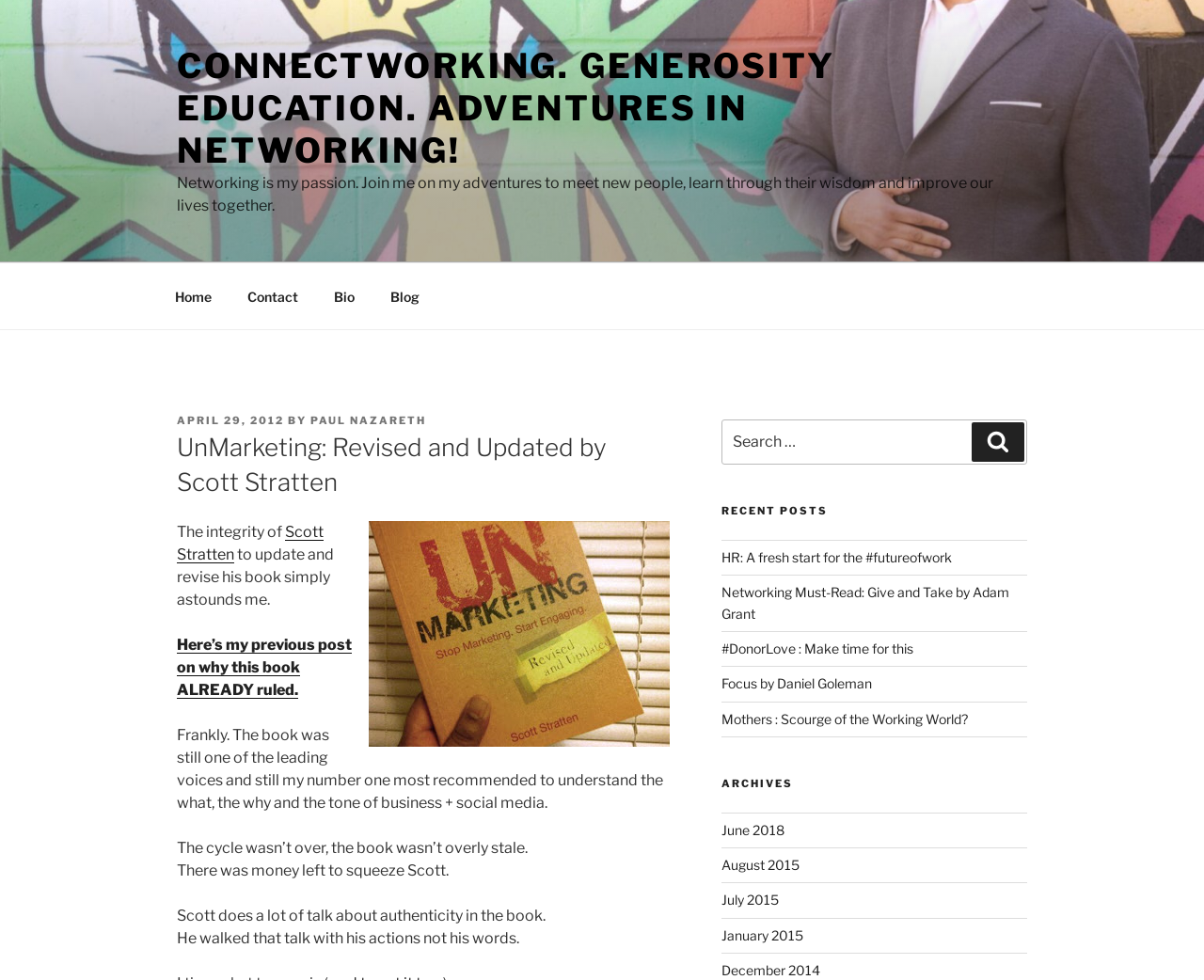Could you locate the bounding box coordinates for the section that should be clicked to accomplish this task: "Read the blog post about UnMarketing".

[0.147, 0.44, 0.556, 0.51]